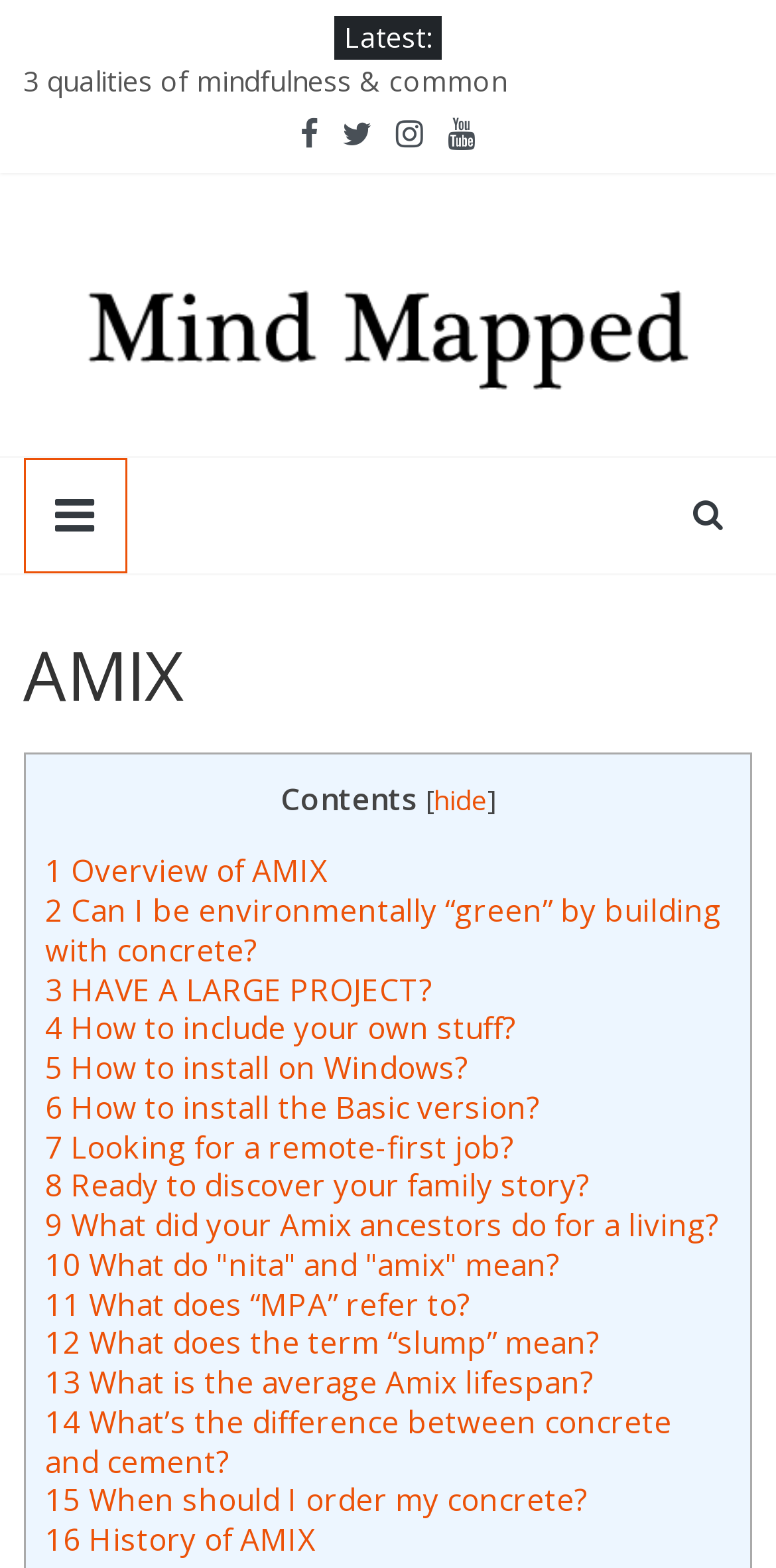Identify the bounding box coordinates of the region I need to click to complete this instruction: "Click on the left arrow".

[0.372, 0.073, 0.426, 0.097]